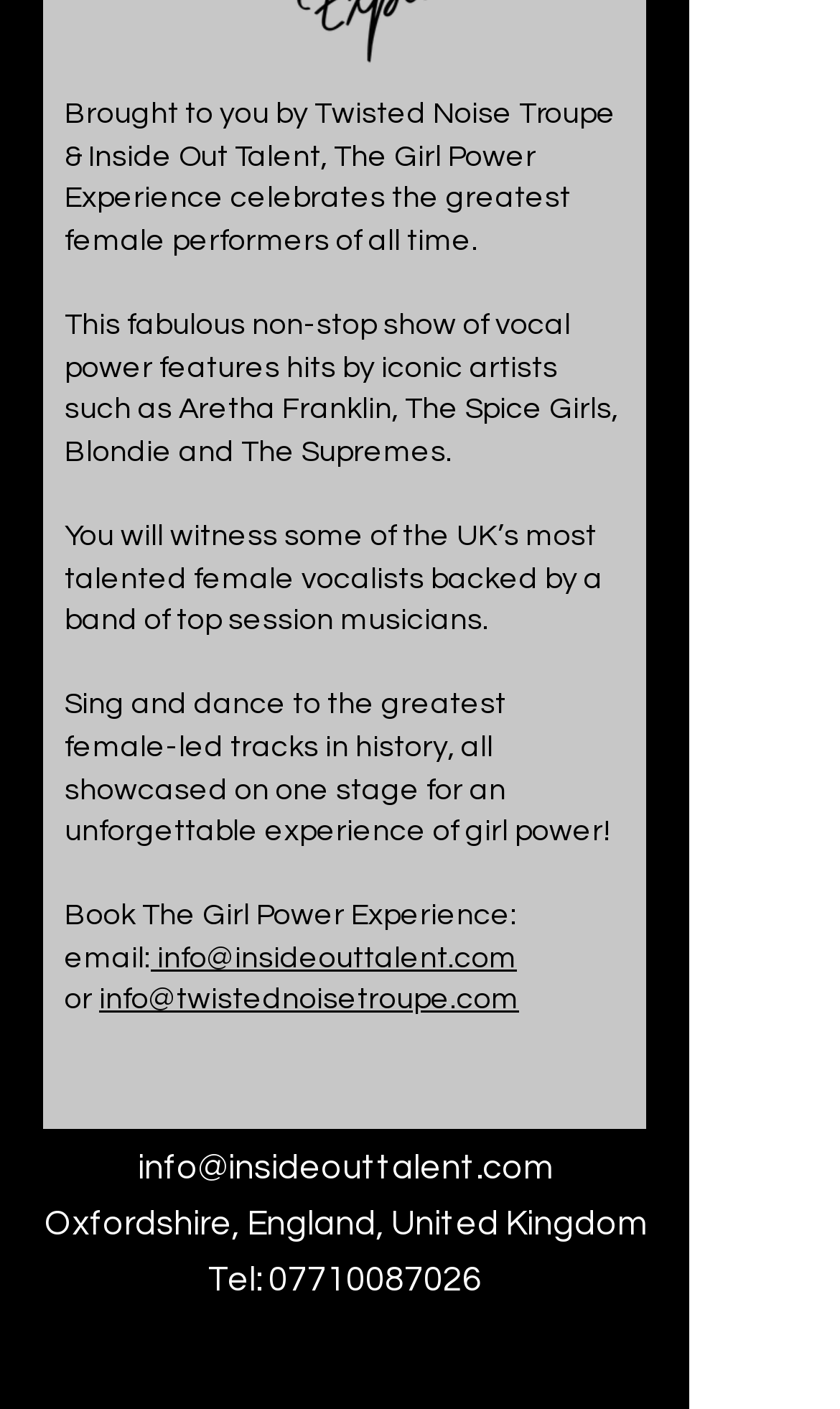Based on what you see in the screenshot, provide a thorough answer to this question: Where is The Girl Power Experience based?

The page mentions 'Oxfordshire, England, United Kingdom' as the location, indicating that The Girl Power Experience is based in Oxfordshire, England.